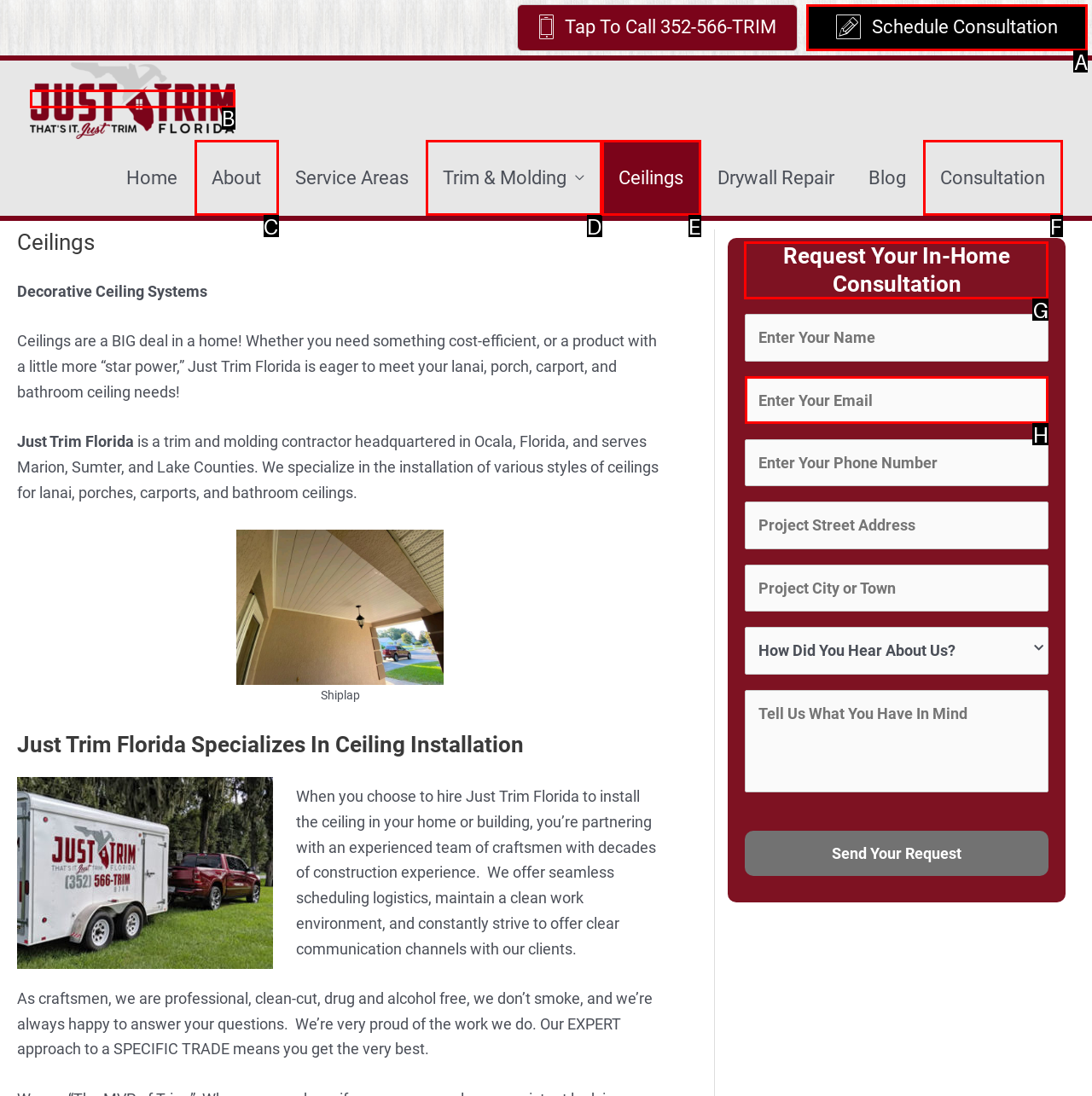Select the appropriate HTML element to click on to finish the task: Request an in-home consultation.
Answer with the letter corresponding to the selected option.

G